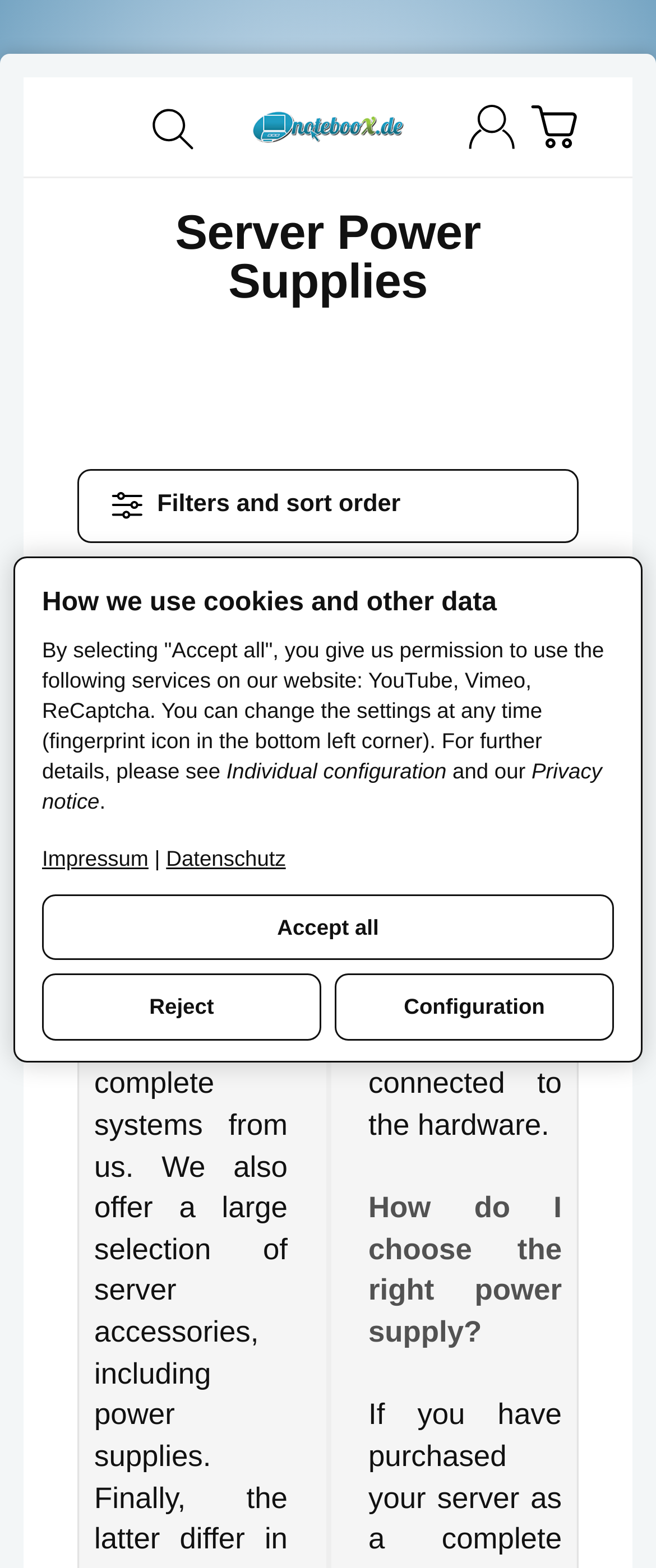Predict the bounding box coordinates for the UI element described as: "title="Visit us on Instagram"". The coordinates should be four float numbers between 0 and 1, presented as [left, top, right, bottom].

None